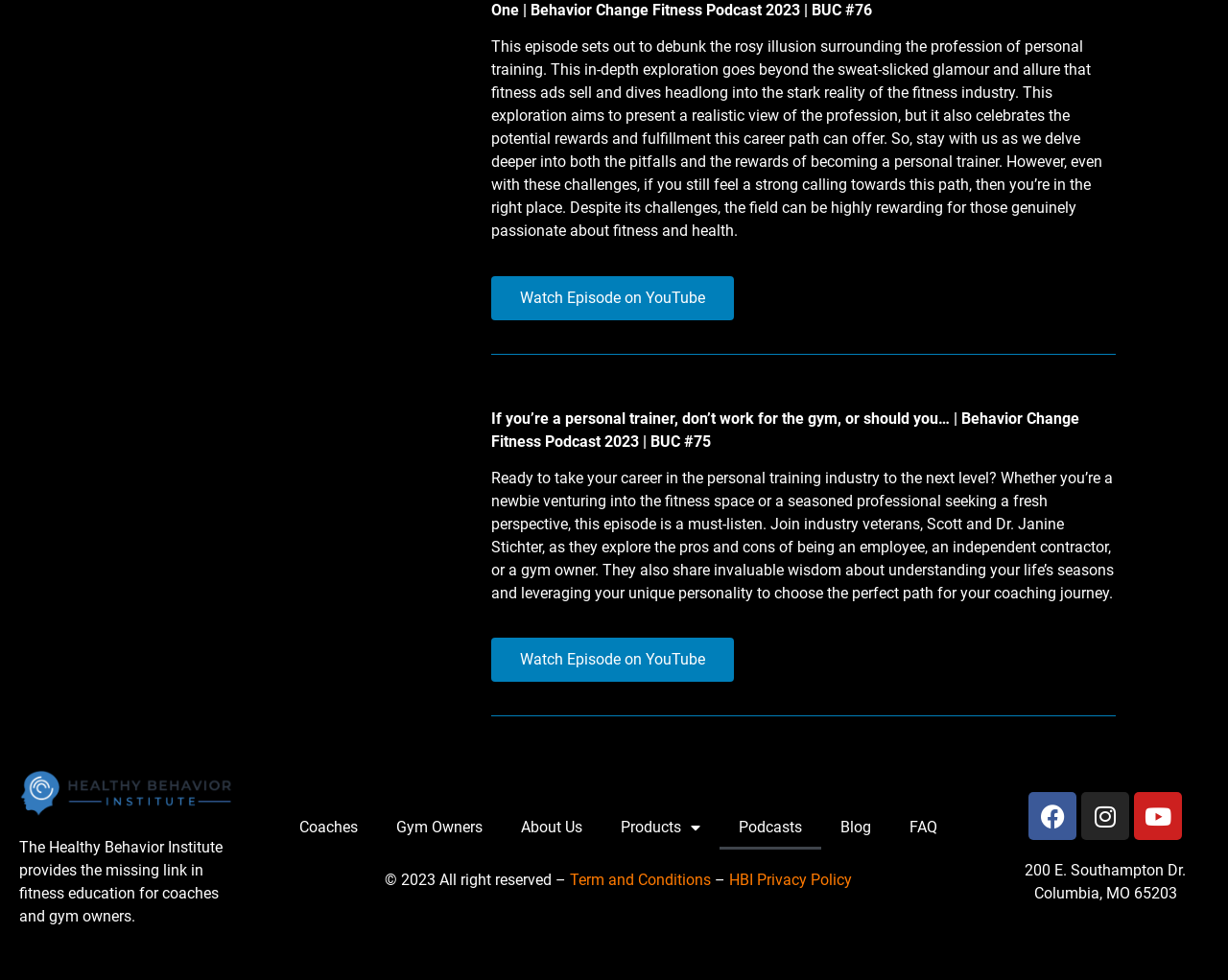Find the bounding box coordinates of the element's region that should be clicked in order to follow the given instruction: "Learn more about the Healthy Behavior Institute". The coordinates should consist of four float numbers between 0 and 1, i.e., [left, top, right, bottom].

[0.409, 0.822, 0.49, 0.867]